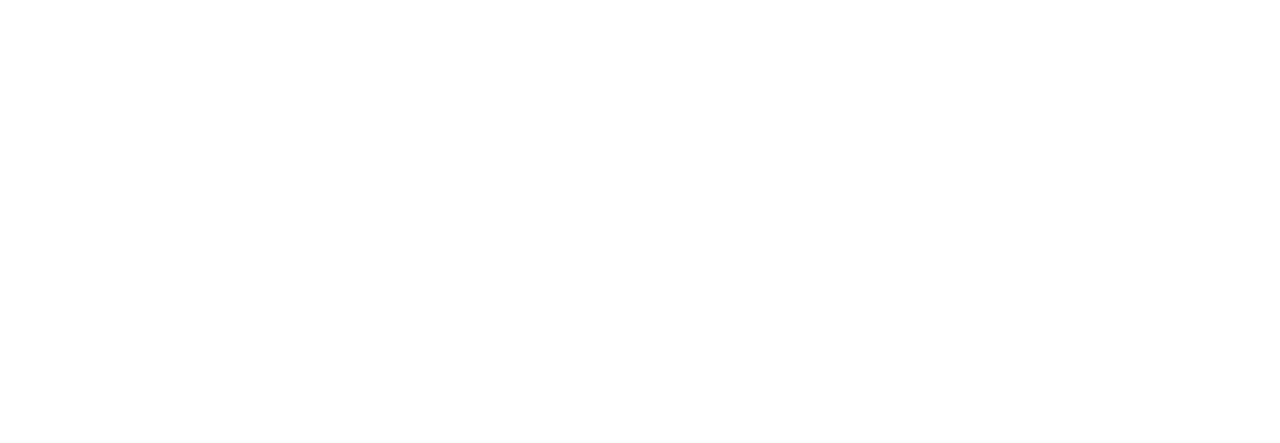What category does TRIMETHOXY(7-OCTEN-1-YL)SILANE belong to?
Based on the visual information, provide a detailed and comprehensive answer.

The caption categorizes TRIMETHOXY(7-OCTEN-1-YL)SILANE as an organic silicone, which is a type of compound that contains silicon and carbon atoms. This classification is based on the molecular structure and properties of the compound.